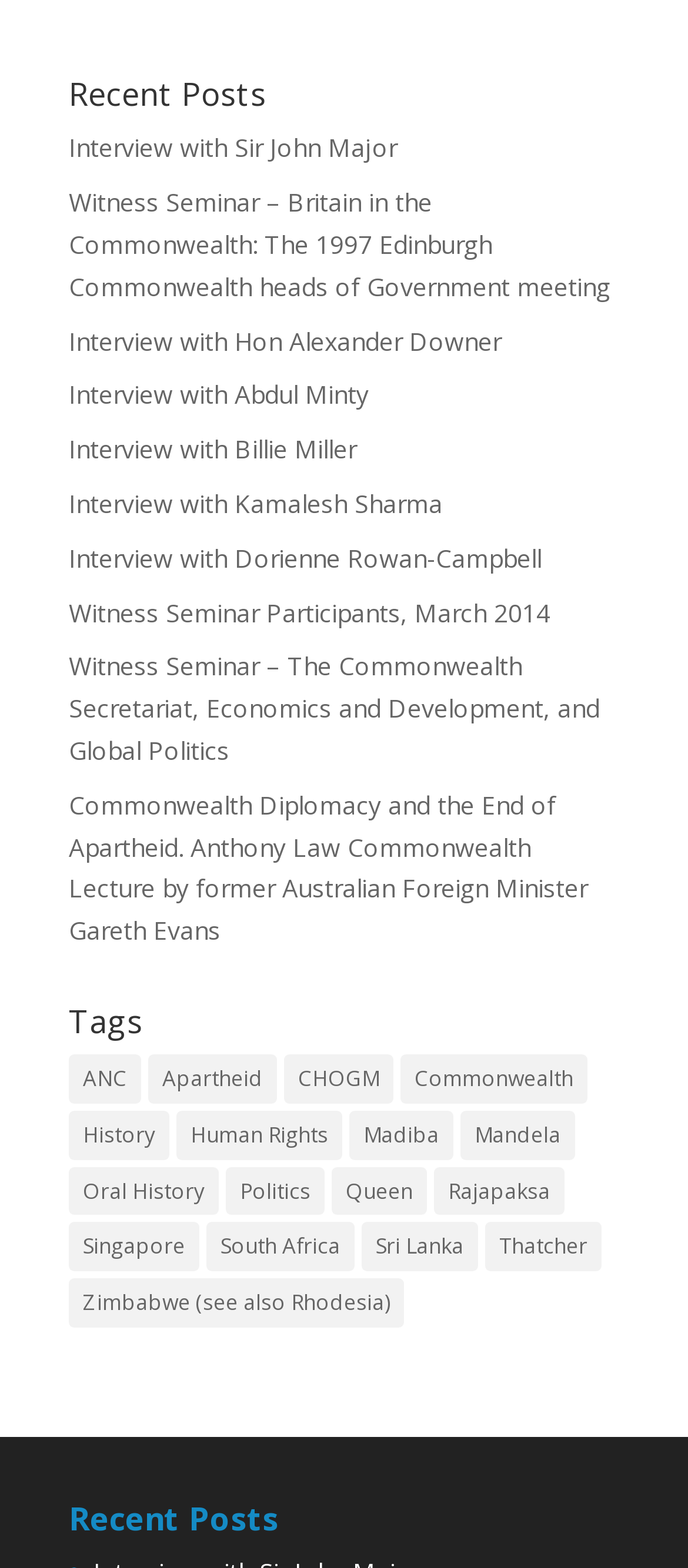Answer the following query concisely with a single word or phrase:
What is the title of the first post?

Interview with Sir John Major